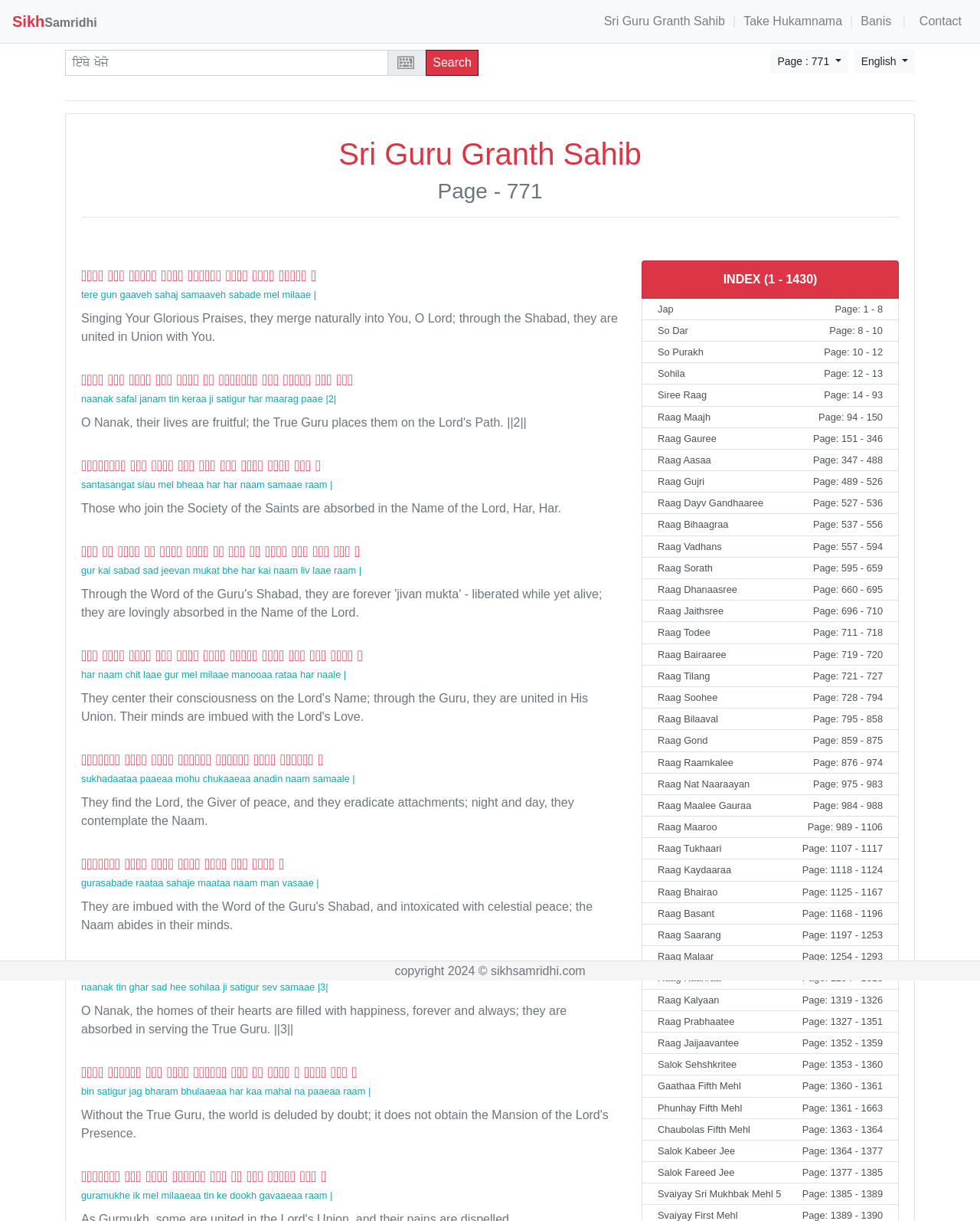Please determine the bounding box coordinates for the element that should be clicked to follow these instructions: "Search for a keyword".

[0.435, 0.041, 0.488, 0.062]